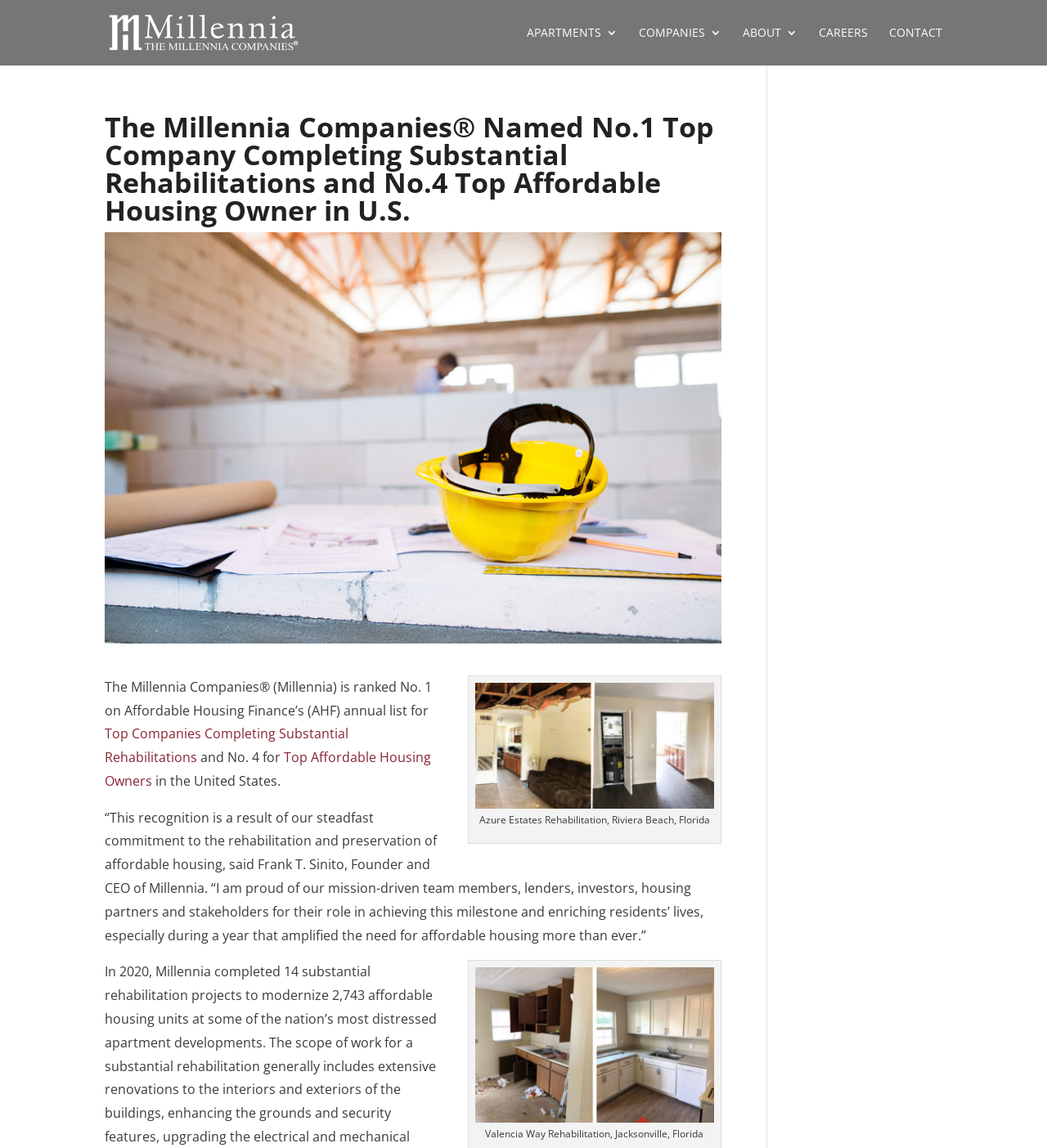What is the ranking of Millennia in Top Companies Completing Substantial Rehabilitations?
Please use the image to deliver a detailed and complete answer.

The answer can be found in the text 'The Millennia Companies® (Millennia) is ranked No. 1 on Affordable Housing Finance’s (AHF) annual list for Top Companies Completing Substantial Rehabilitations...' which indicates that Millennia is ranked No. 1 in Top Companies Completing Substantial Rehabilitations.